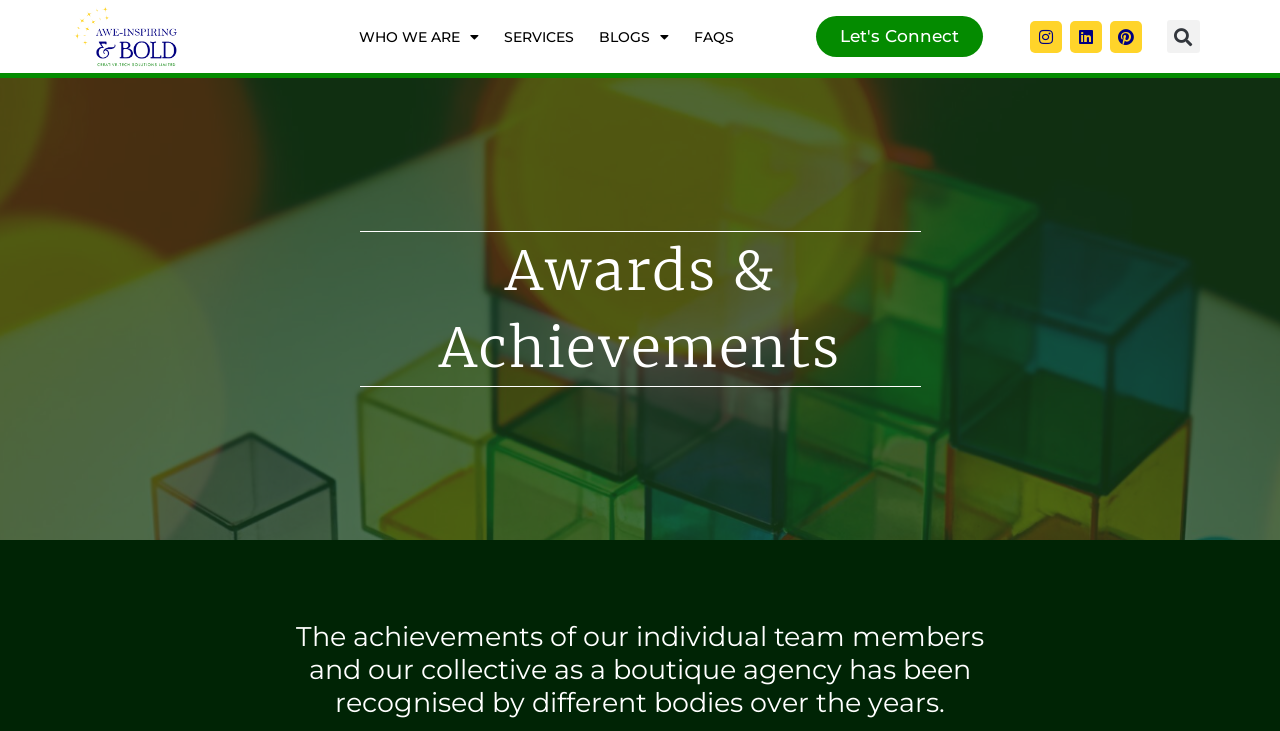Refer to the screenshot and give an in-depth answer to this question: How many main navigation links are there?

I counted the number of main navigation links by looking at the links at the top of the page, which are 'WHO WE ARE', 'SERVICES', 'BLOGS', and 'FAQS'.